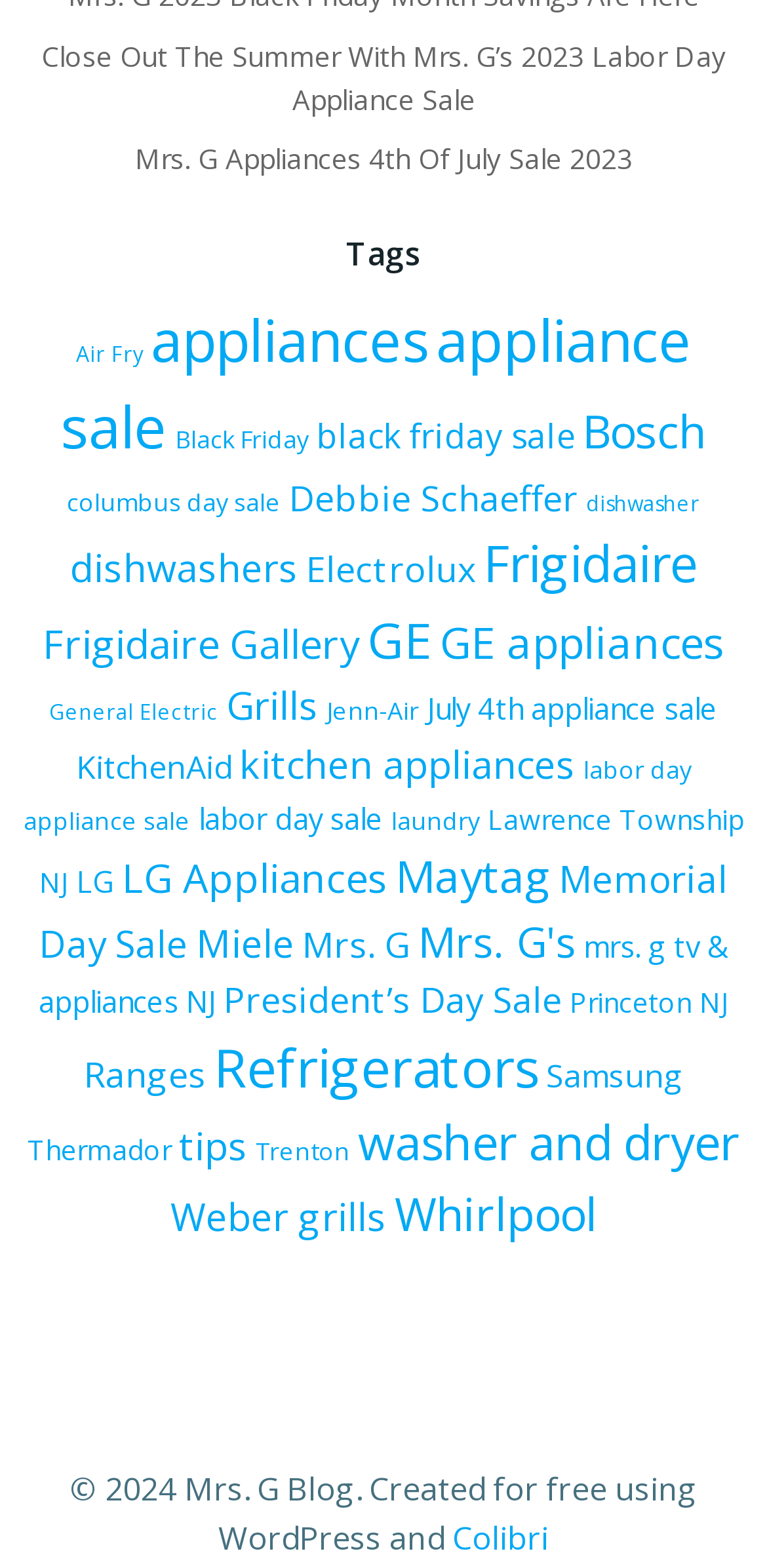Pinpoint the bounding box coordinates of the clickable element to carry out the following instruction: "Learn more about 'Mrs. G Appliances 4th Of July Sale 2023'."

[0.176, 0.09, 0.824, 0.113]